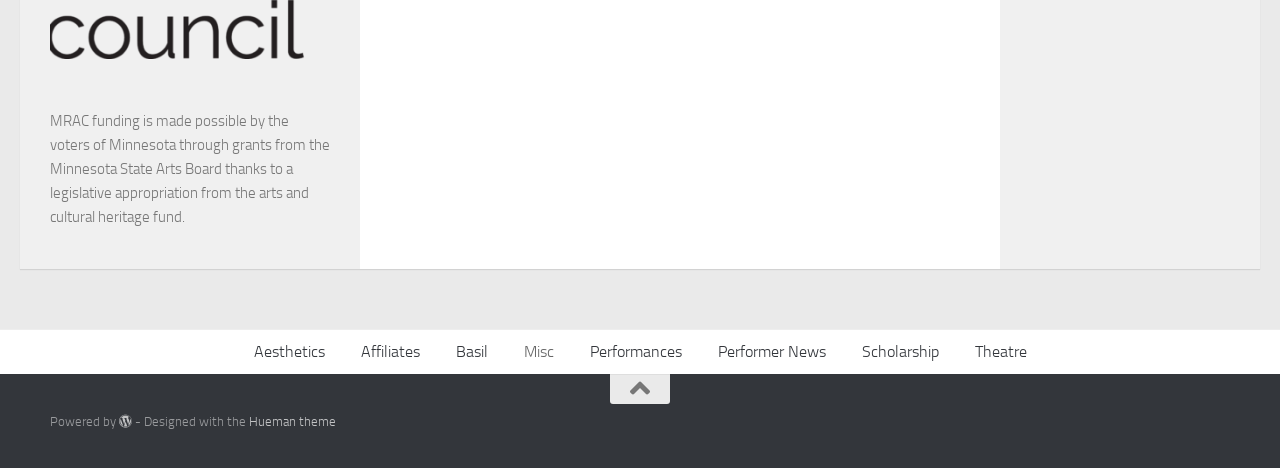Highlight the bounding box coordinates of the region I should click on to meet the following instruction: "Click on Aesthetics".

[0.184, 0.706, 0.268, 0.8]